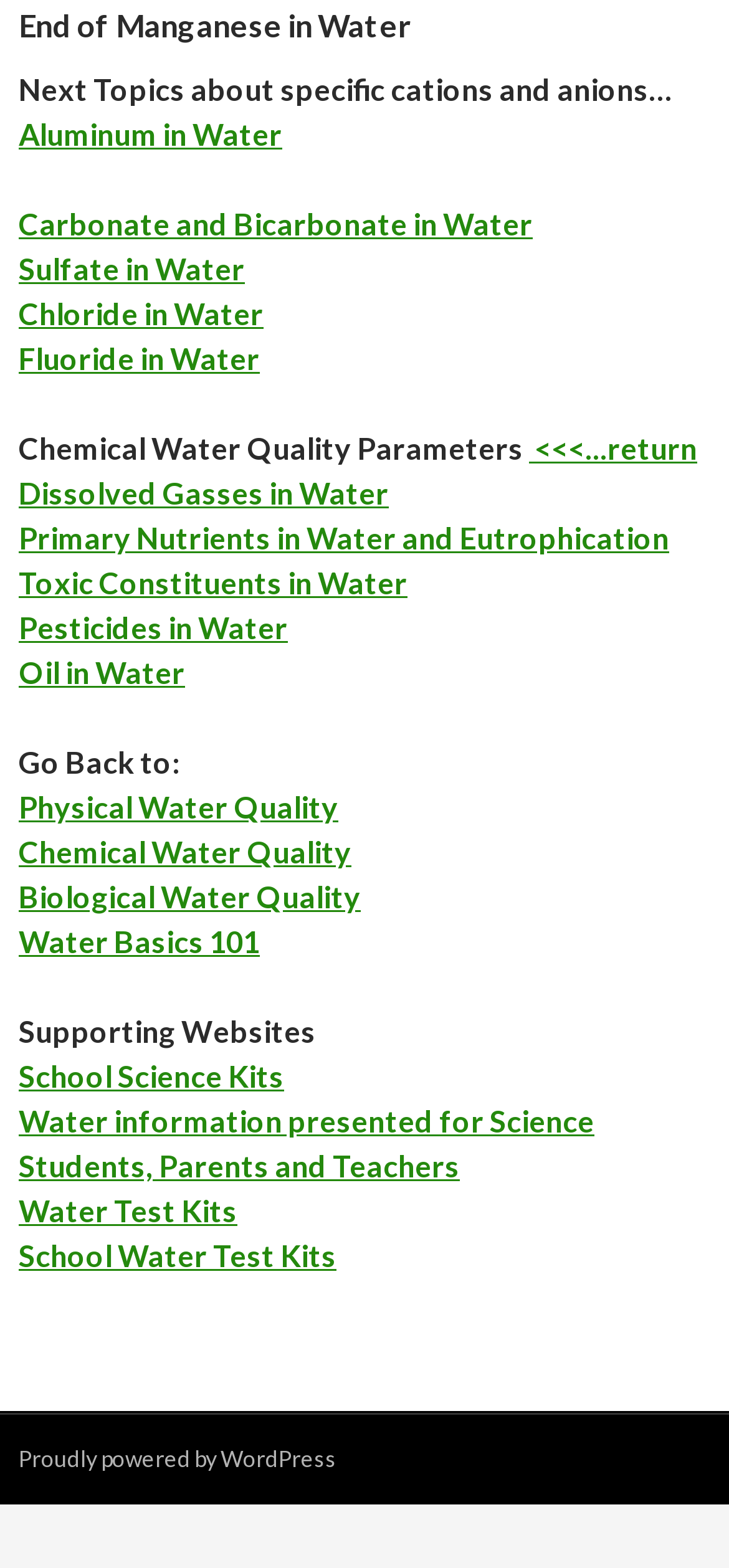How many supporting websites are listed?
Please use the image to provide an in-depth answer to the question.

I counted the number of links listed under the static text 'Supporting Websites', which are 4 in total.